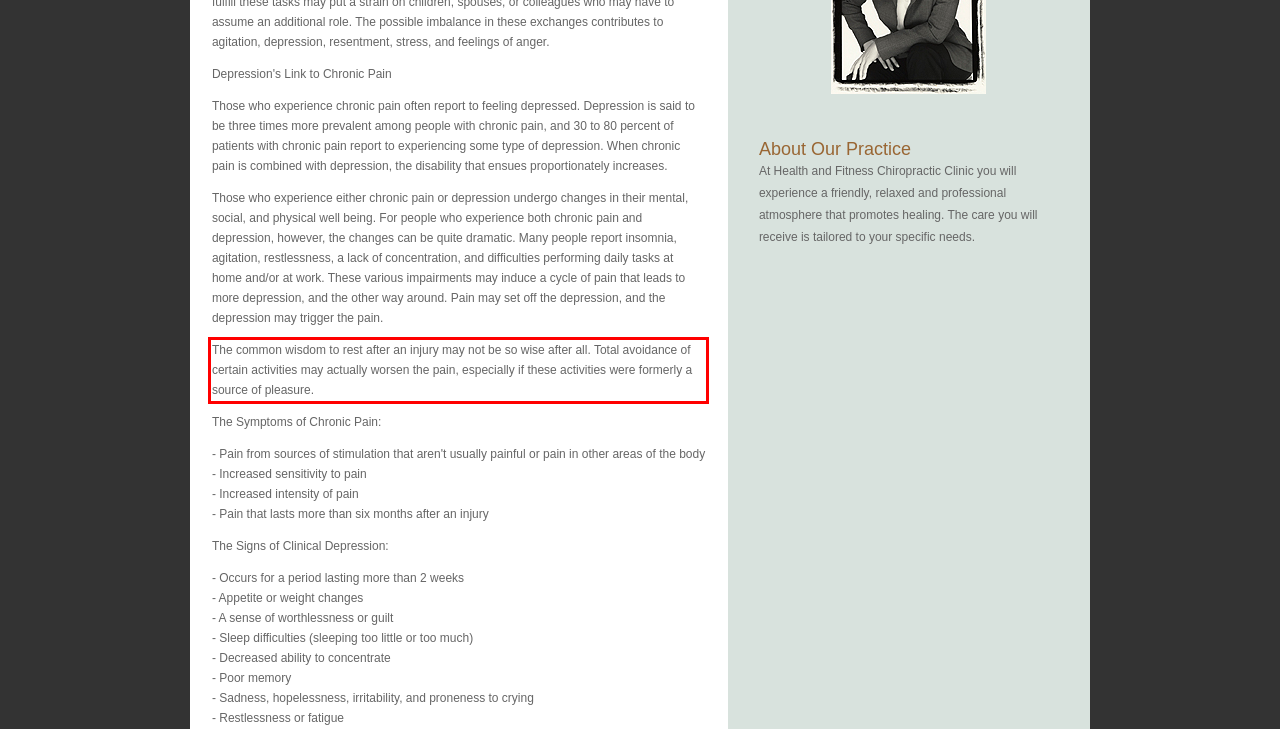Given the screenshot of a webpage, identify the red rectangle bounding box and recognize the text content inside it, generating the extracted text.

The common wisdom to rest after an injury may not be so wise after all. Total avoidance of certain activities may actually worsen the pain, especially if these activities were formerly a source of pleasure.